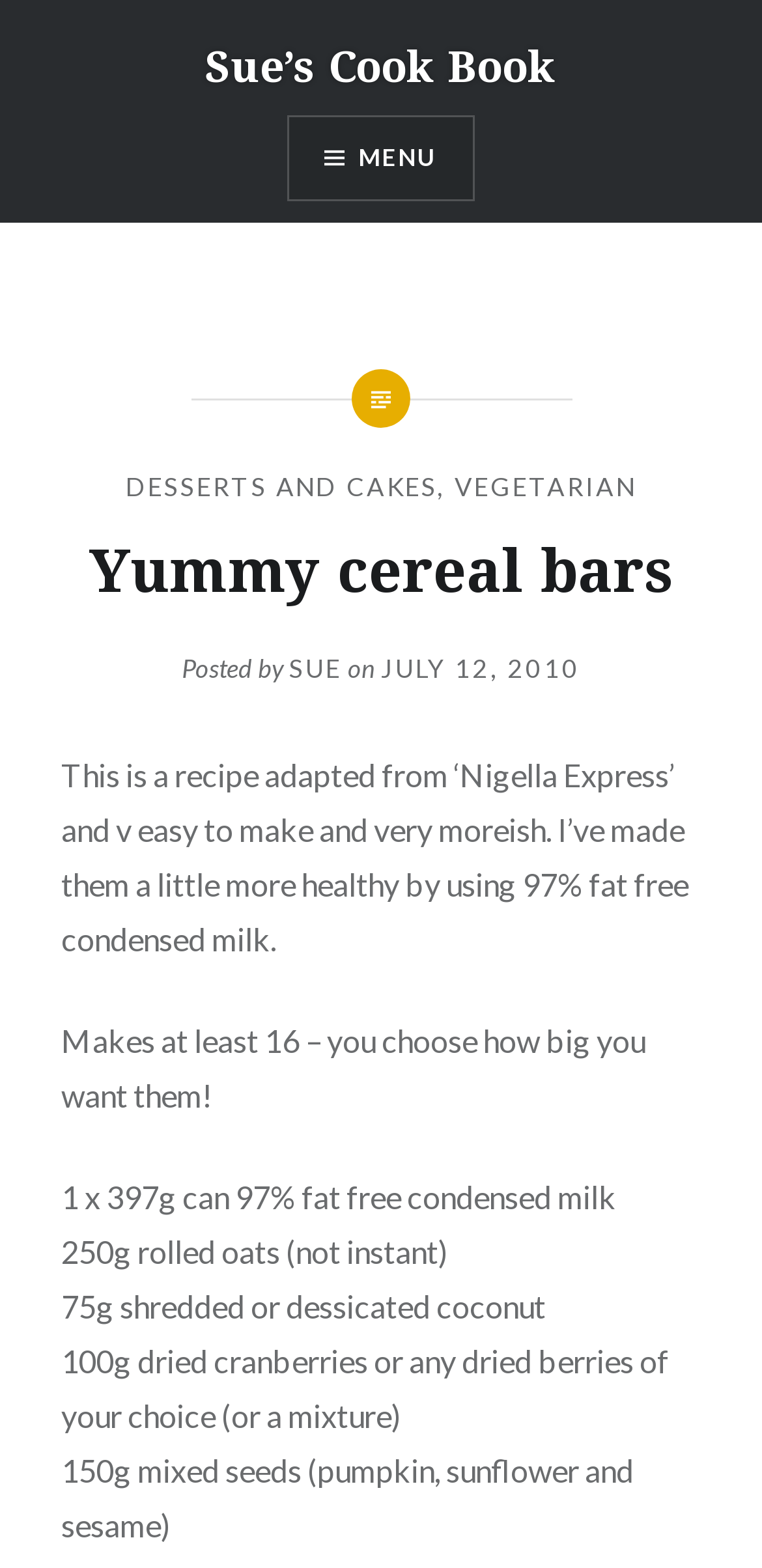Please determine the main heading text of this webpage.

Sue’s Cook Book